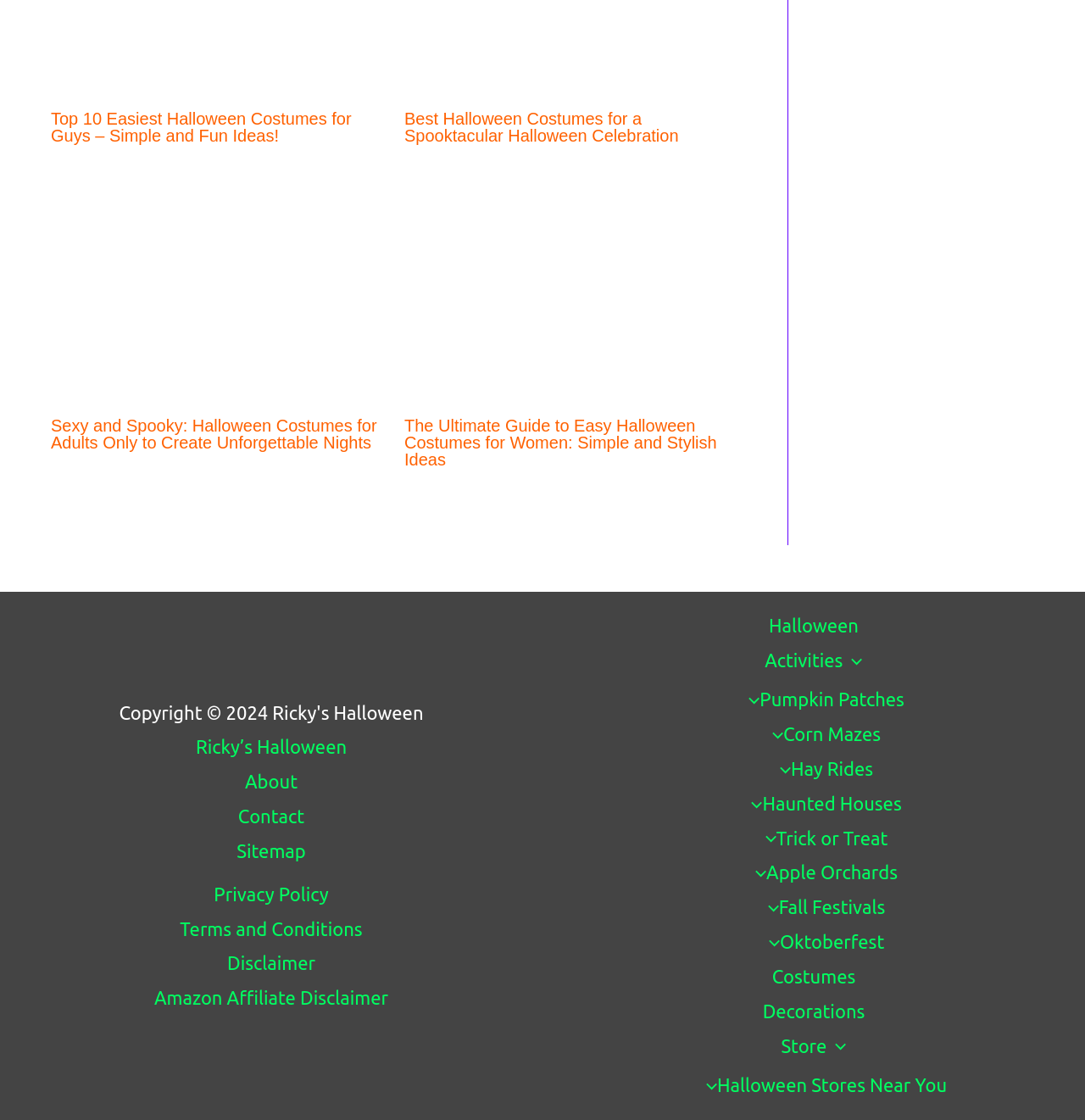Find the coordinates for the bounding box of the element with this description: "parent_node: Store aria-label="Menu Toggle"".

[0.762, 0.924, 0.78, 0.943]